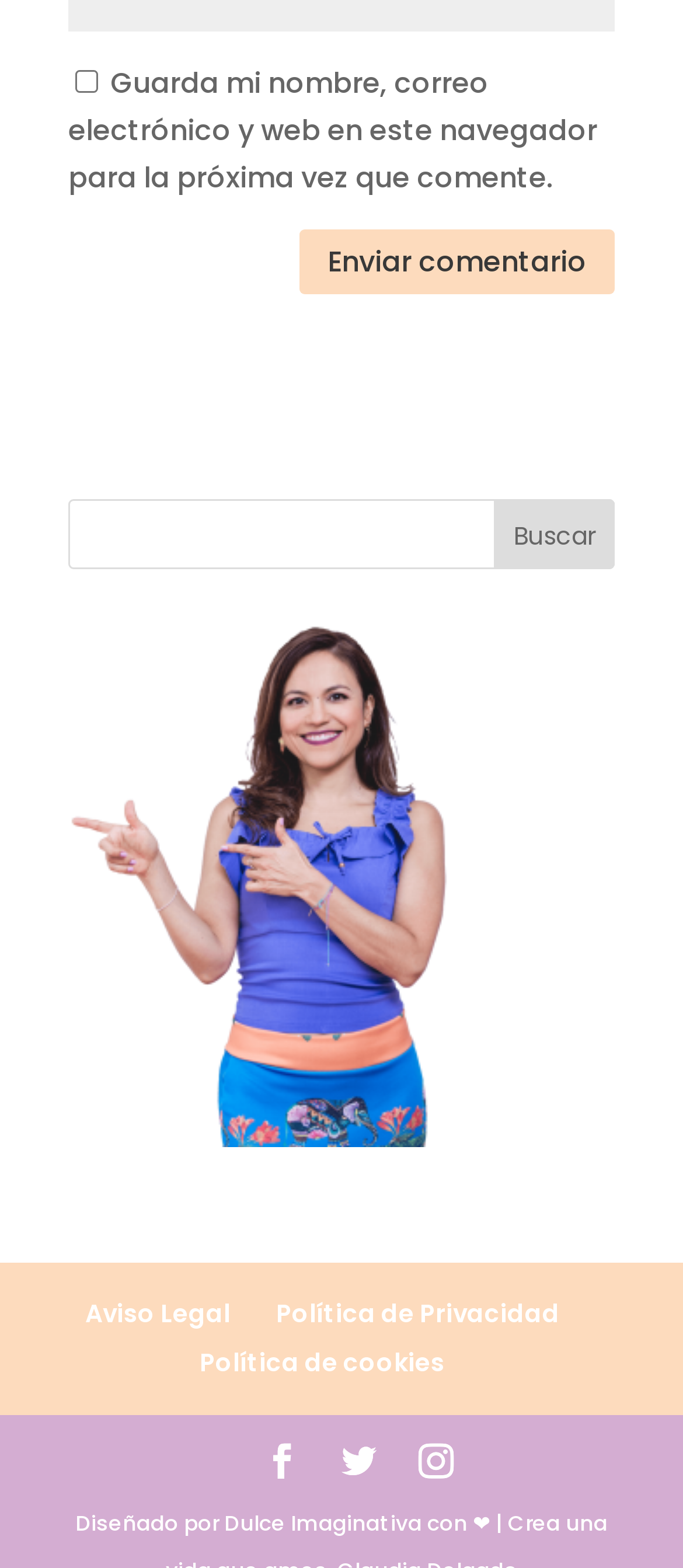Find the bounding box coordinates for the area that should be clicked to accomplish the instruction: "View the legal notice".

[0.124, 0.827, 0.337, 0.849]